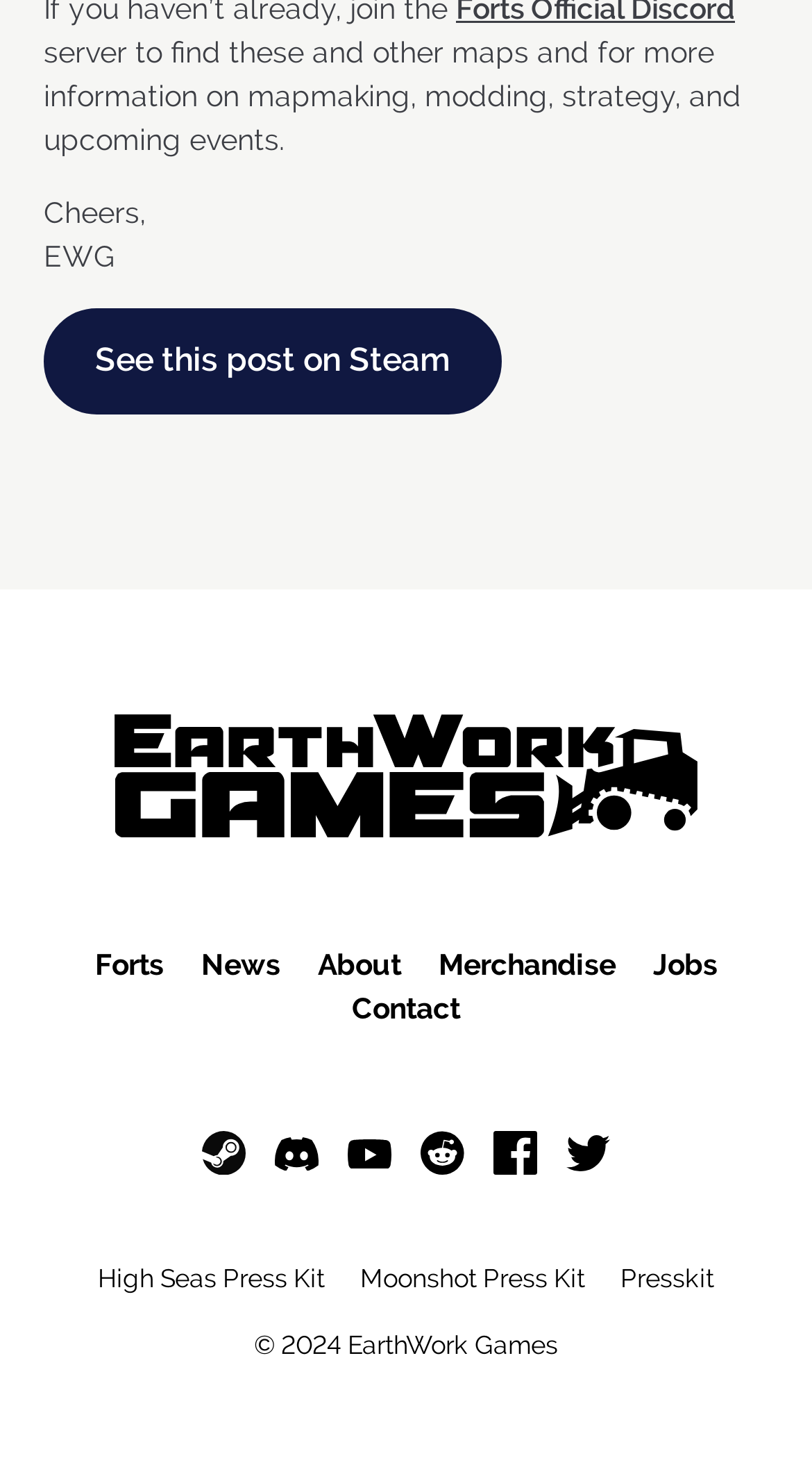Highlight the bounding box of the UI element that corresponds to this description: "alt="EarthWork Games"".

[0.141, 0.546, 0.859, 0.569]